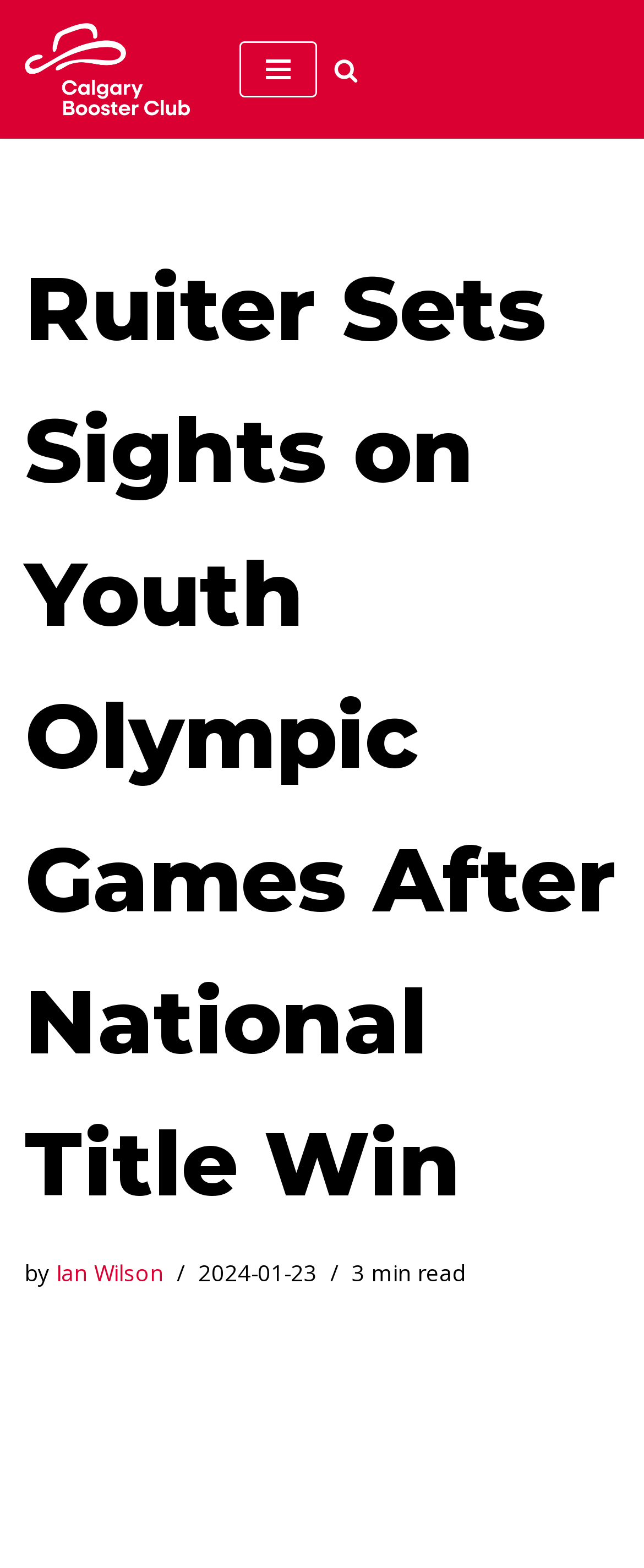Reply to the question with a brief word or phrase: When was the article published?

2024-01-23